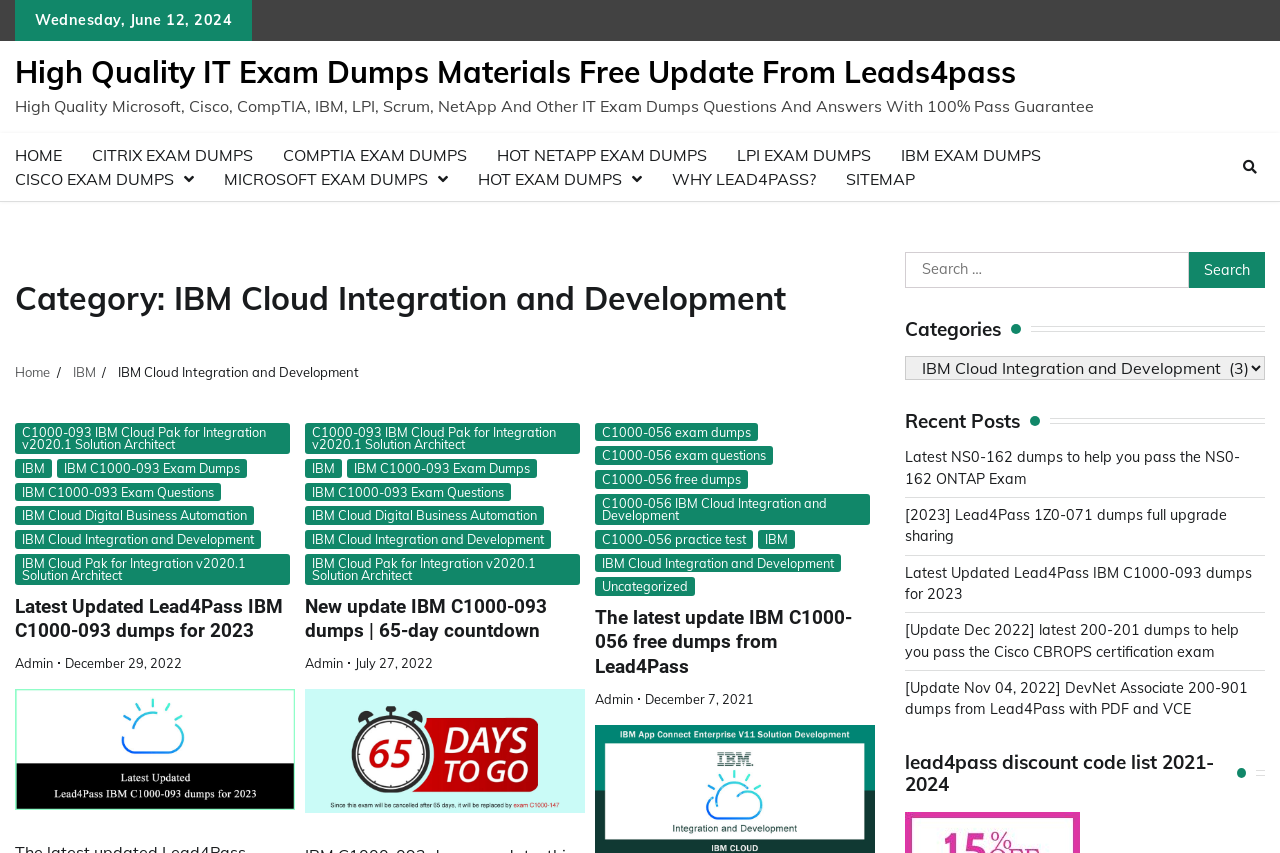What is the category of the current webpage?
Using the information from the image, answer the question thoroughly.

The category of the current webpage is mentioned in the breadcrumbs navigation, which is IBM Cloud Integration and Development.